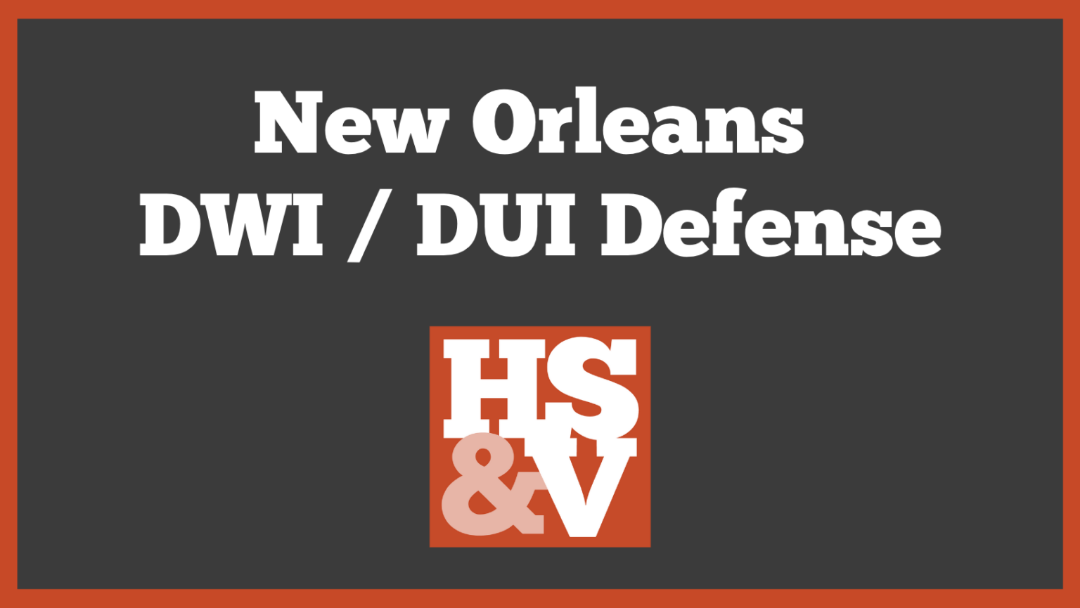Please provide a one-word or phrase answer to the question: 
What is the purpose of the graphic?

Promotional material